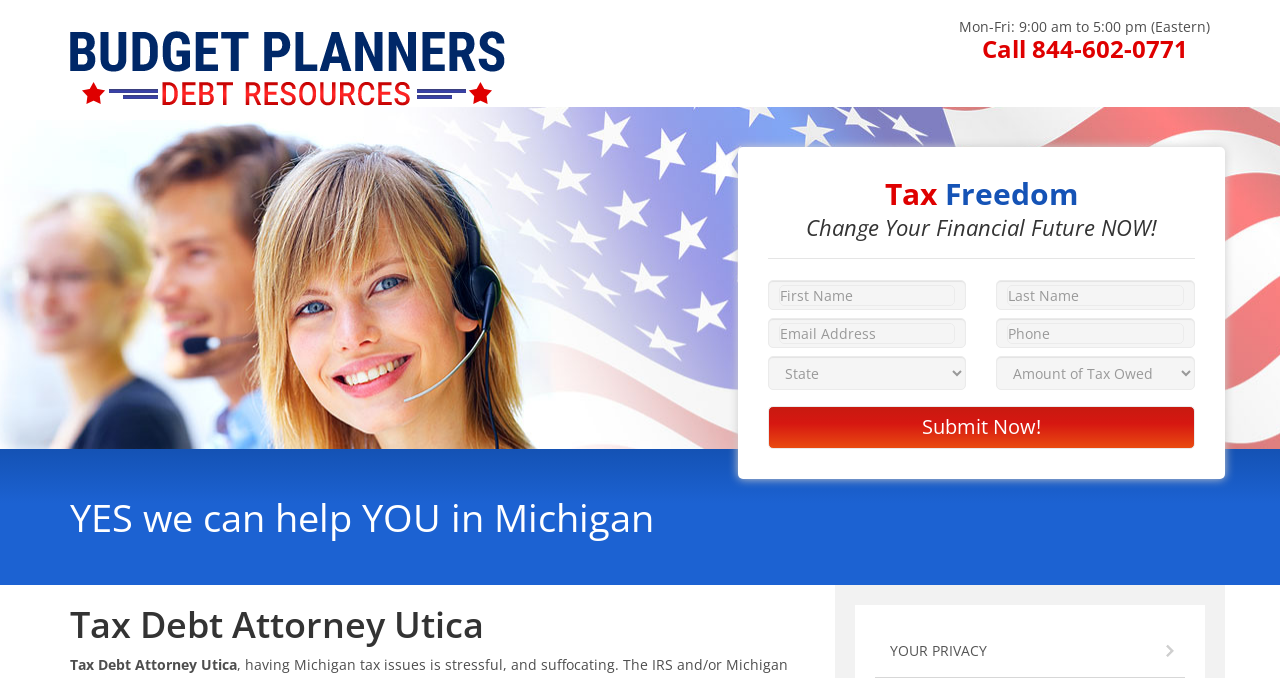Extract the heading text from the webpage.

Tax Debt Attorney Utica